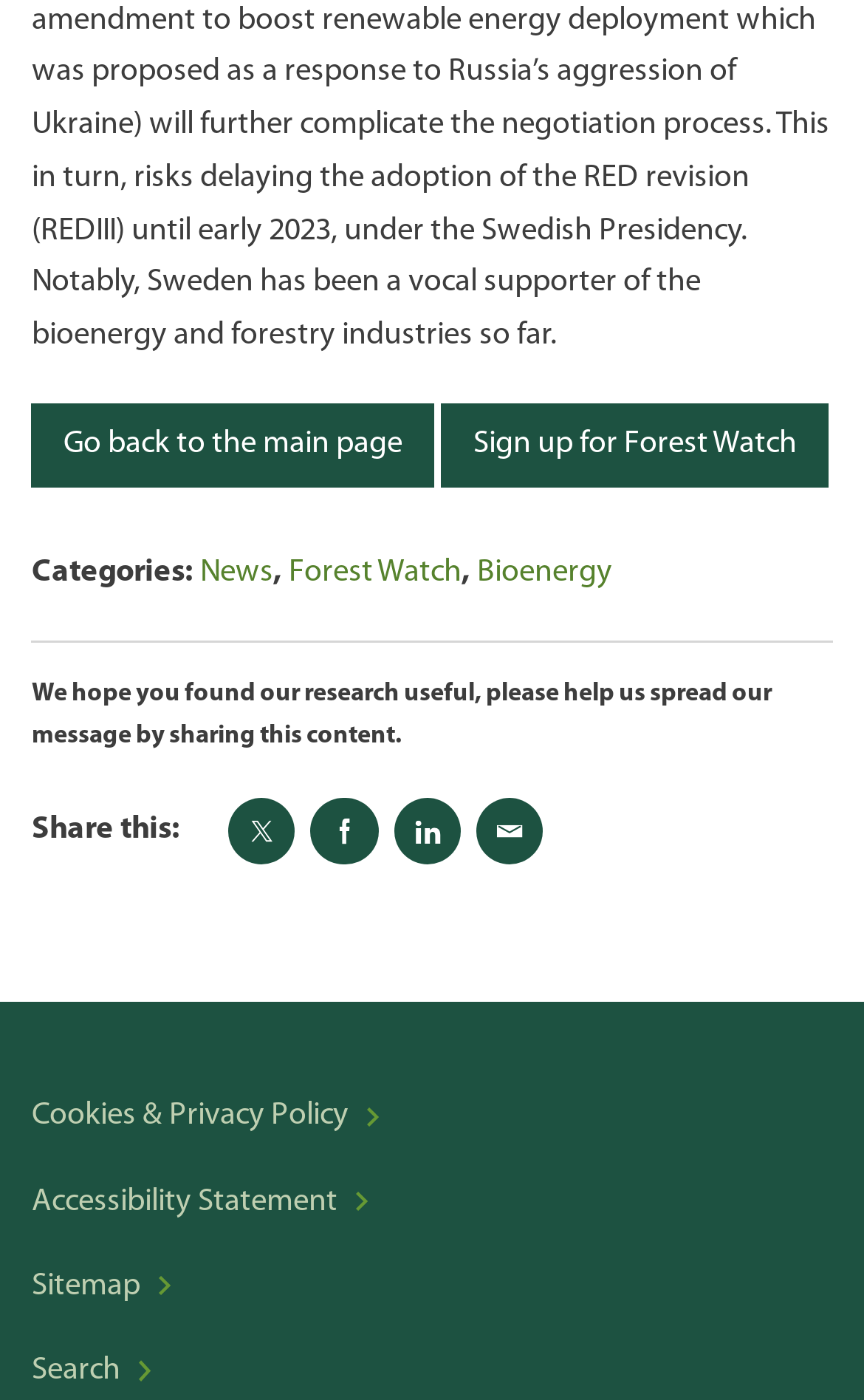Can you find the bounding box coordinates for the UI element given this description: "aria-label="Next page""? Provide the coordinates as four float numbers between 0 and 1: [left, top, right, bottom].

None